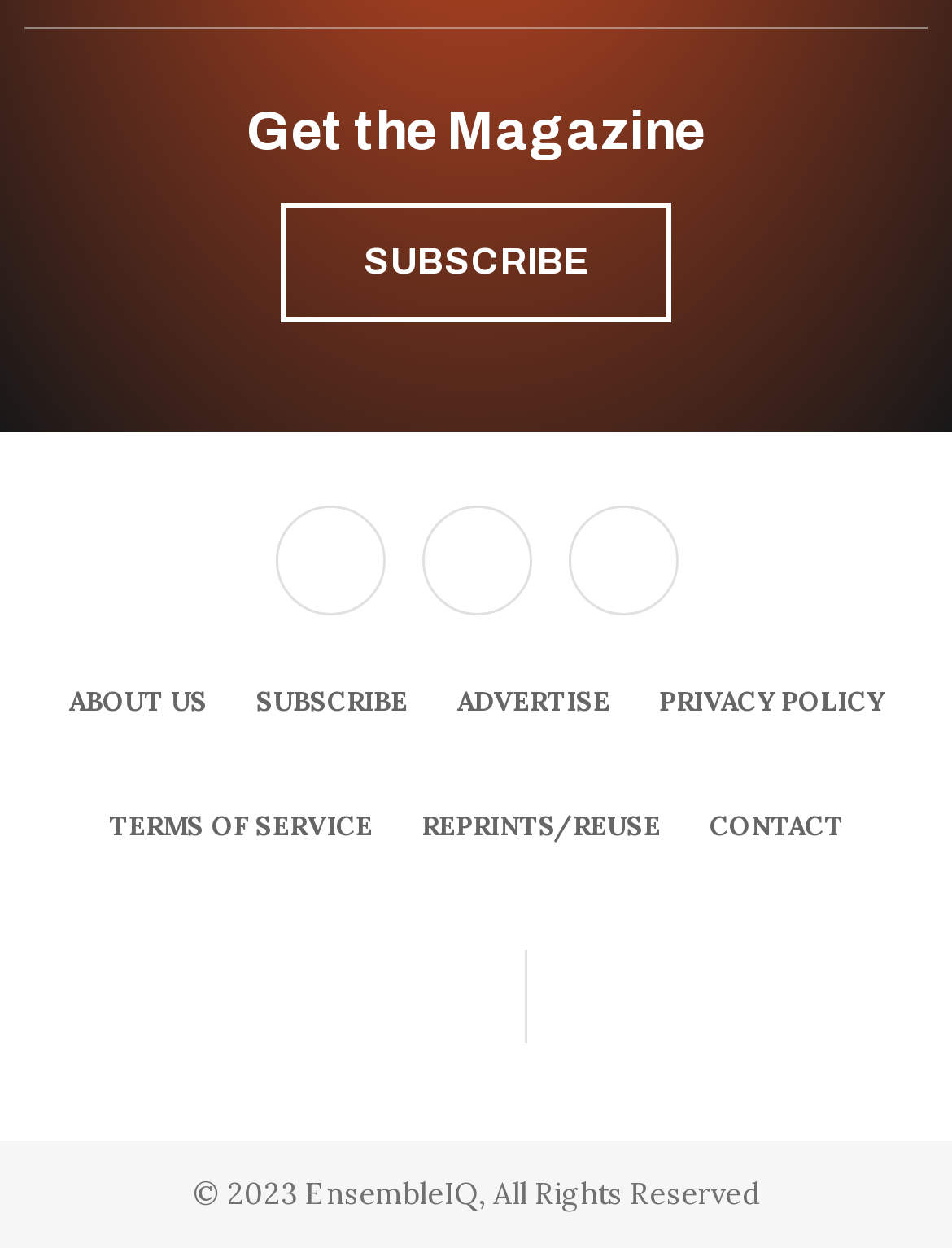Can you identify the bounding box coordinates of the clickable region needed to carry out this instruction: 'Go to the ABOUT US page'? The coordinates should be four float numbers within the range of 0 to 1, stated as [left, top, right, bottom].

[0.046, 0.512, 0.244, 0.612]